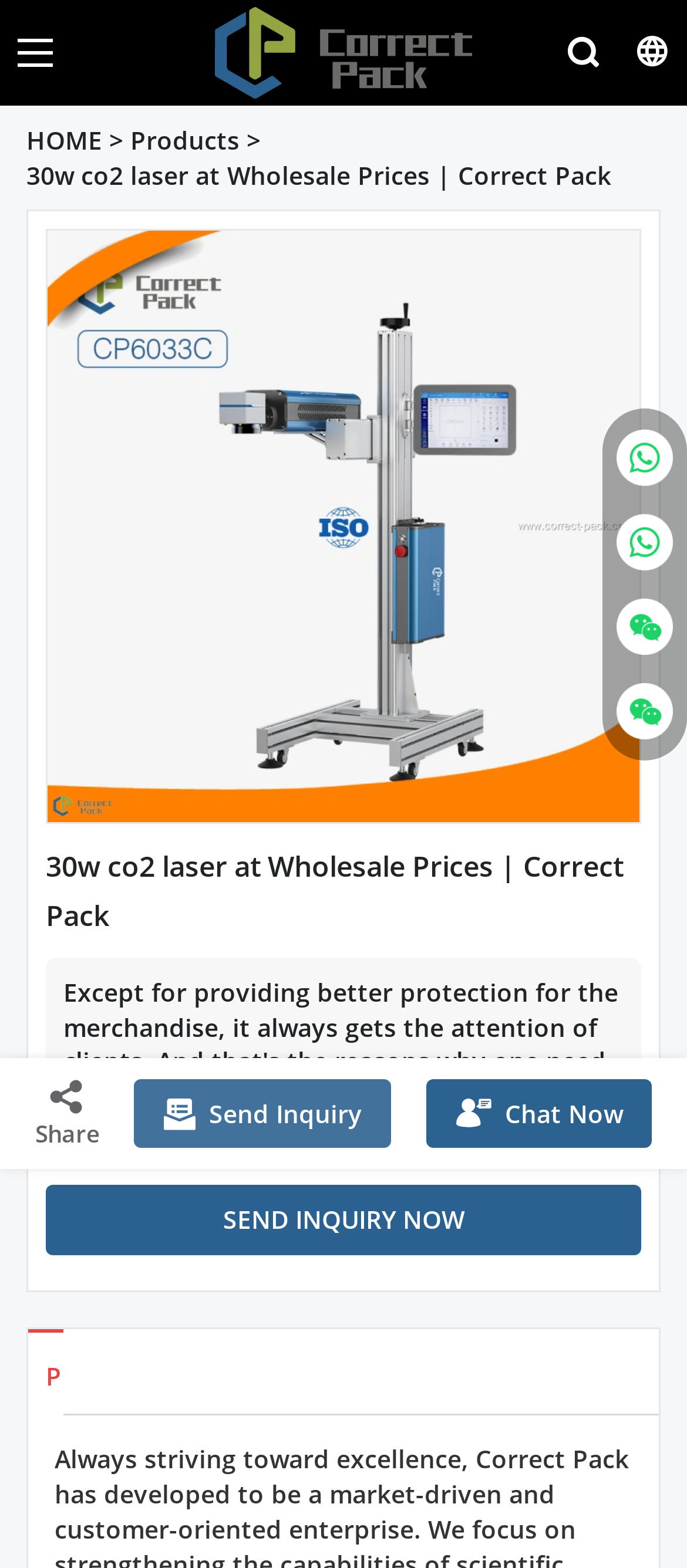Can you give a detailed response to the following question using the information from the image? What is the name of the company?

The company name is obtained from the top-left corner of the webpage, where the link 'Correct Pack' is located, and also from the image with the same name.